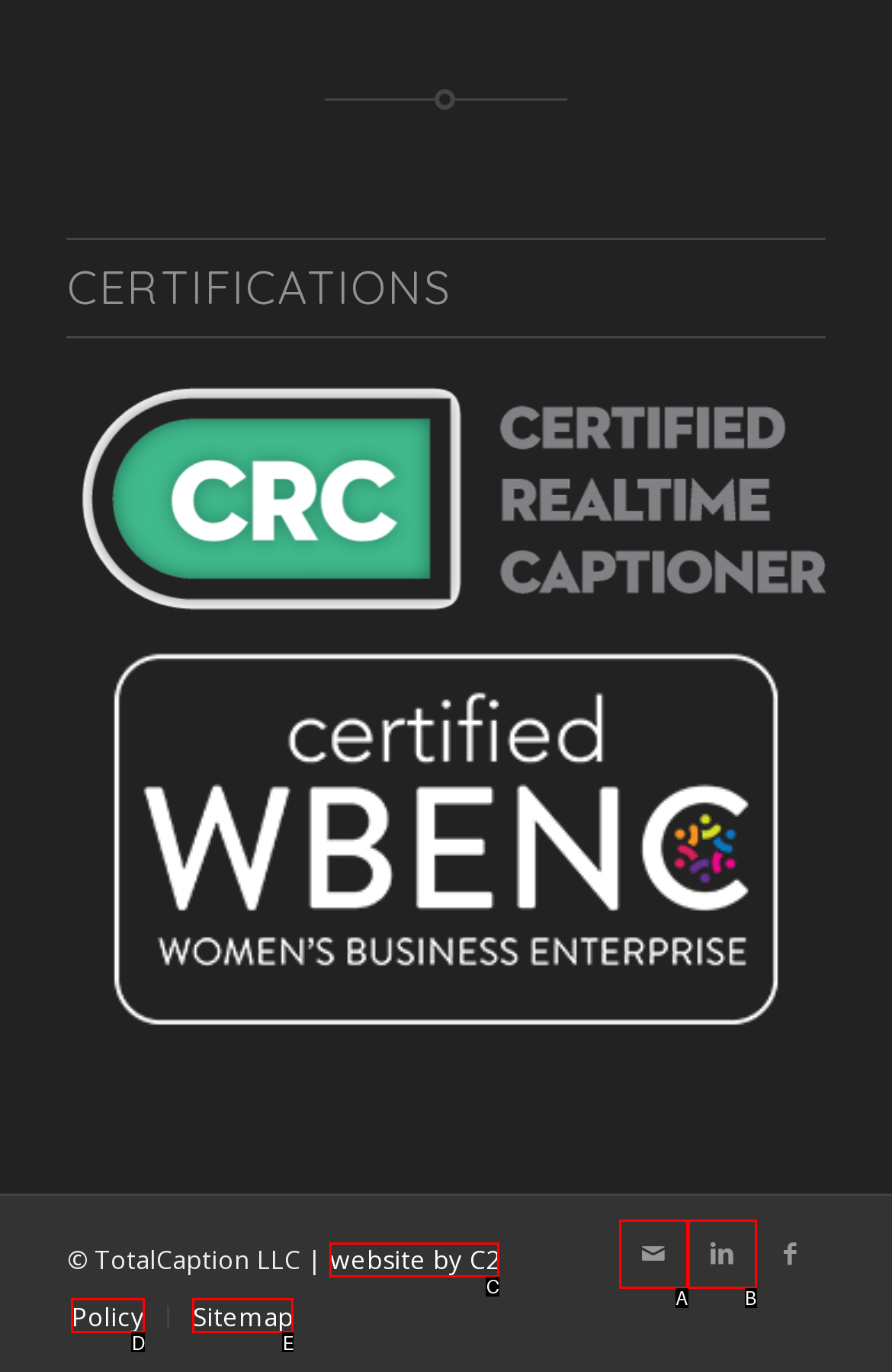Select the HTML element that corresponds to the description: website by C2. Answer with the letter of the matching option directly from the choices given.

C